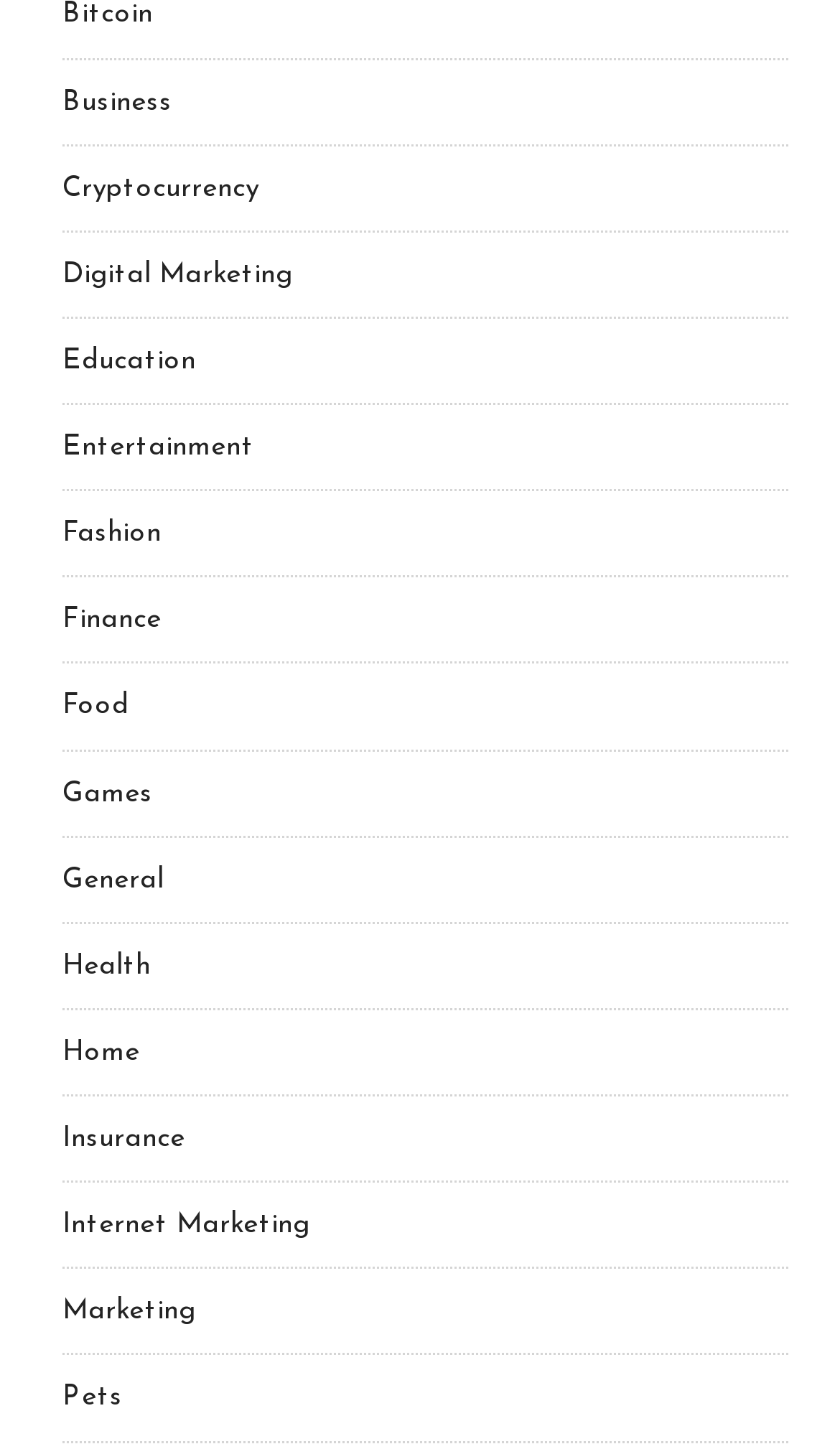For the element described, predict the bounding box coordinates as (top-left x, top-left y, bottom-right x, bottom-right y). All values should be between 0 and 1. Element description: Bitcoin

[0.074, 0.001, 0.182, 0.02]